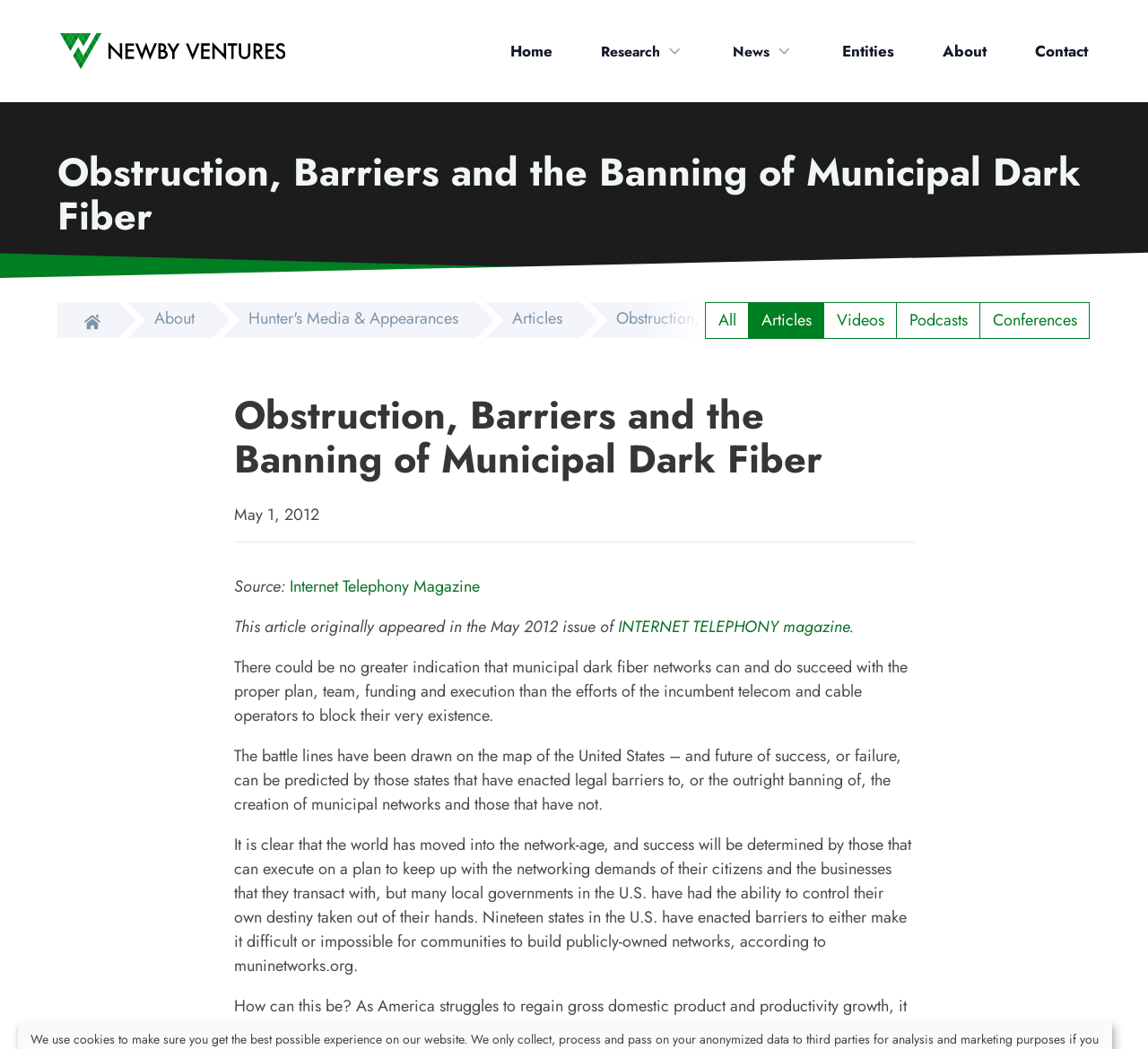Please examine the image and answer the question with a detailed explanation:
What is the name of the company in the logo?

The logo is an image element with the text 'Newby Ventures' inside it, which is located at the top left corner of the webpage, indicating that it is the company's logo.